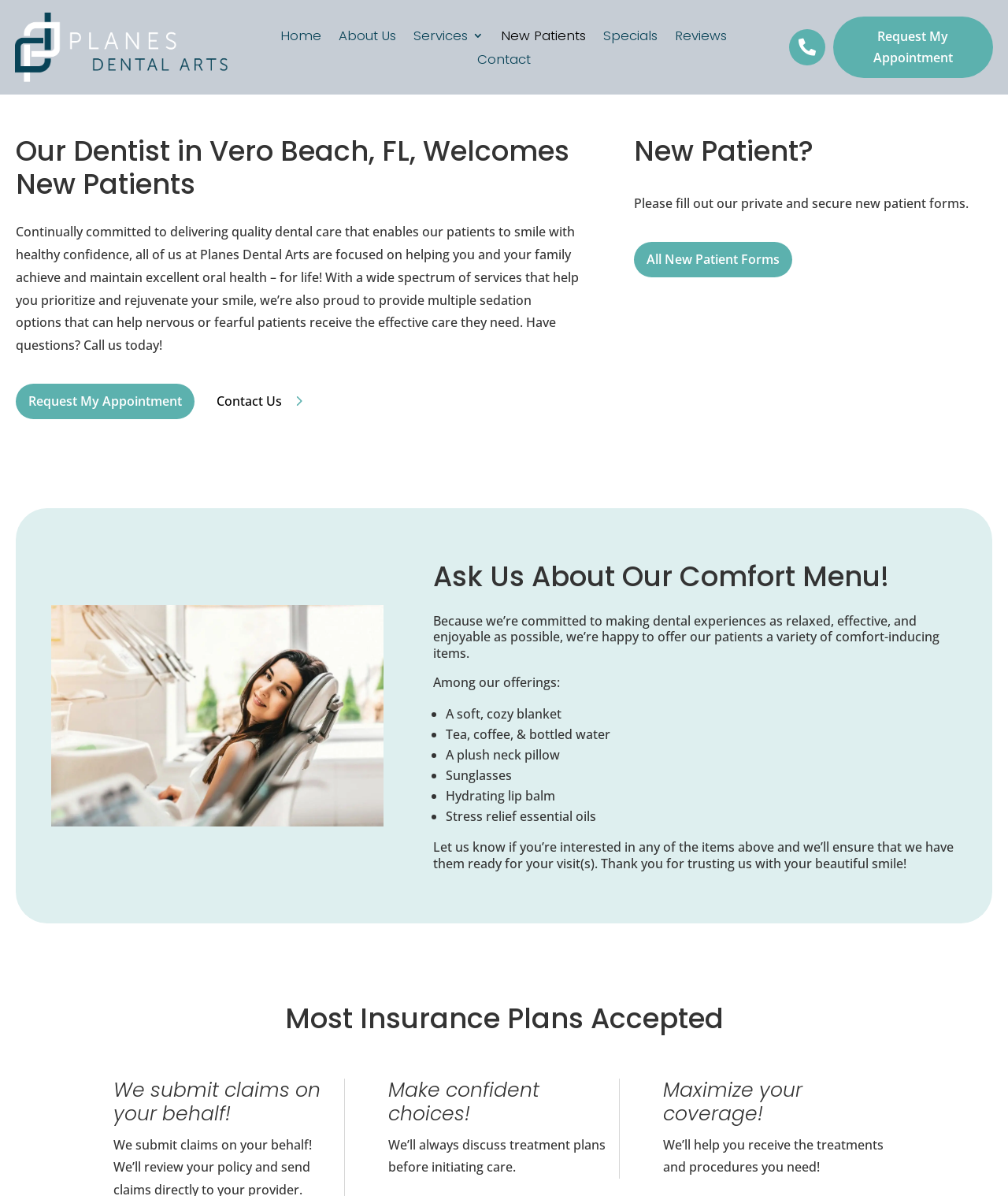Can you extract the headline from the webpage for me?

Our Dentist in Vero Beach, FL, Welcomes New Patients